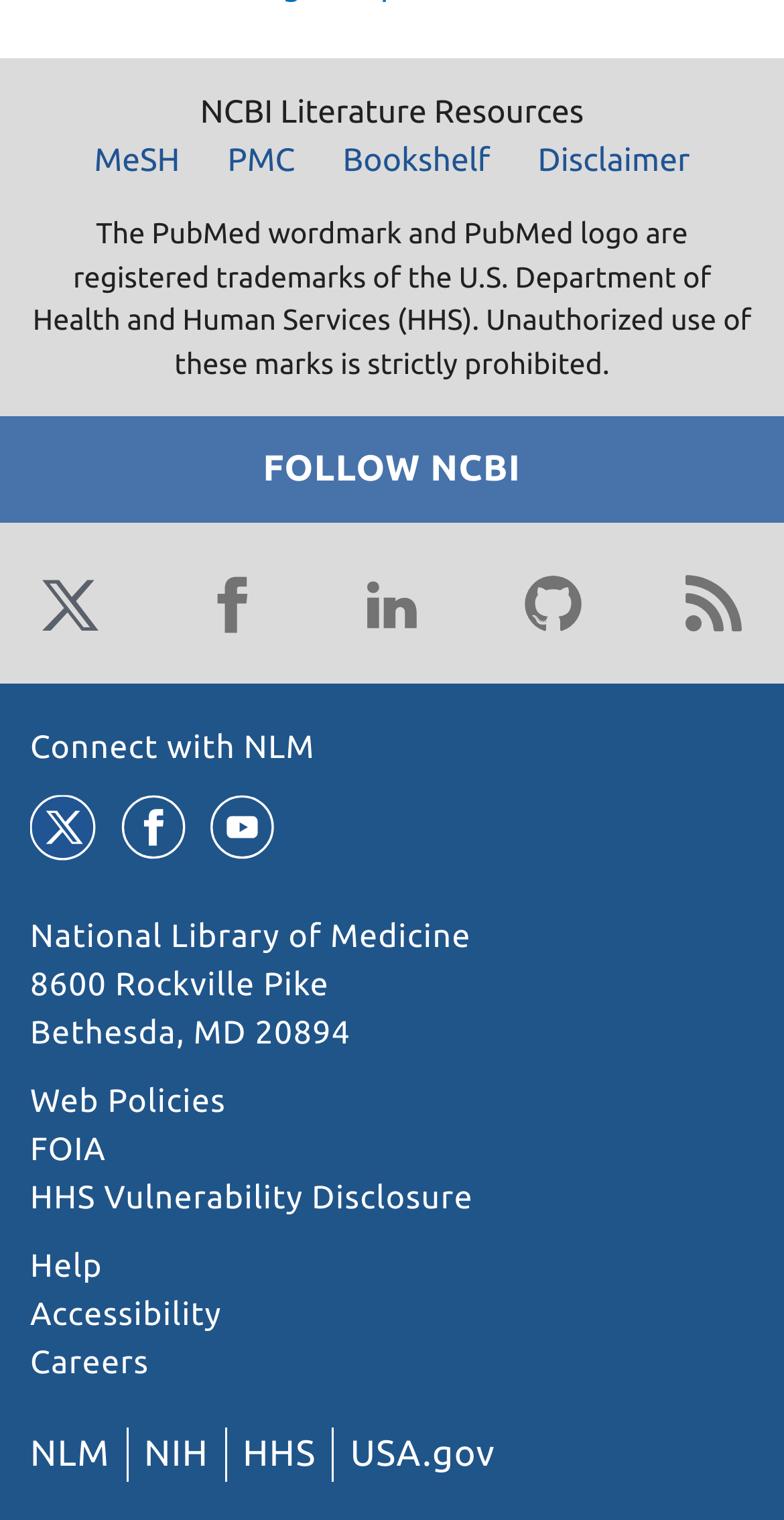Determine the bounding box coordinates for the HTML element mentioned in the following description: "HHS Vulnerability Disclosure". The coordinates should be a list of four floats ranging from 0 to 1, represented as [left, top, right, bottom].

[0.038, 0.777, 0.603, 0.801]